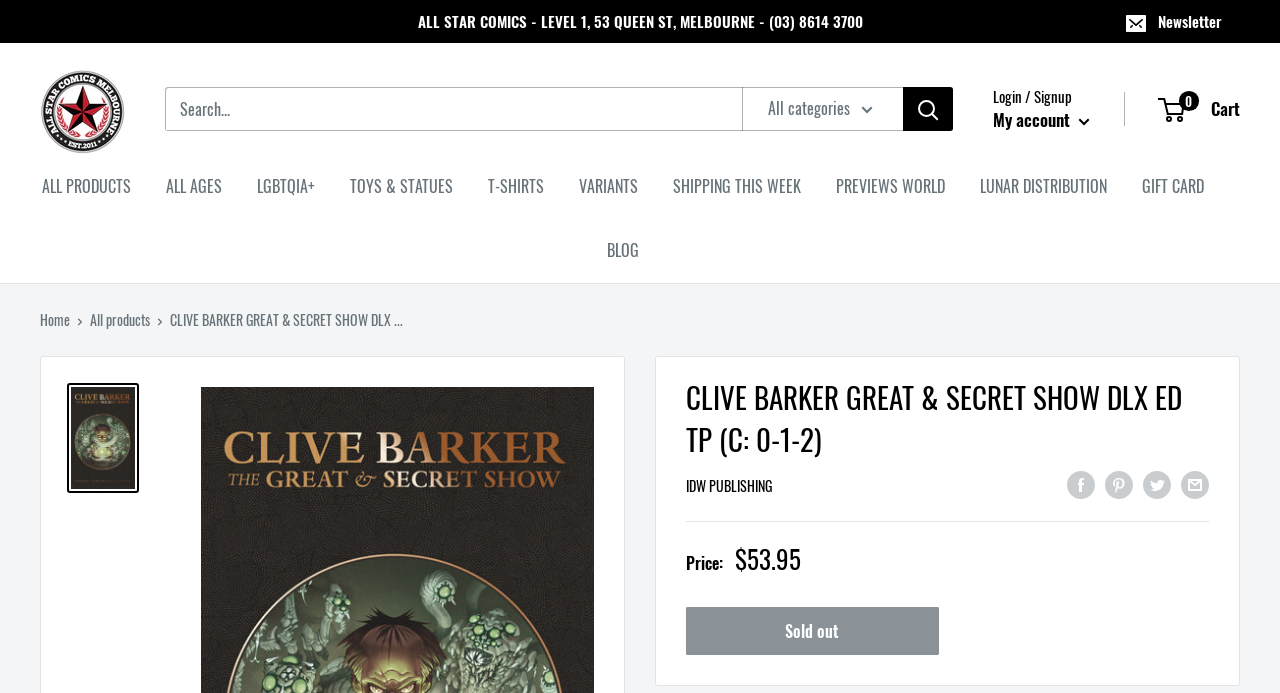Determine the bounding box coordinates of the clickable element necessary to fulfill the instruction: "Search for a product". Provide the coordinates as four float numbers within the 0 to 1 range, i.e., [left, top, right, bottom].

[0.129, 0.126, 0.745, 0.189]